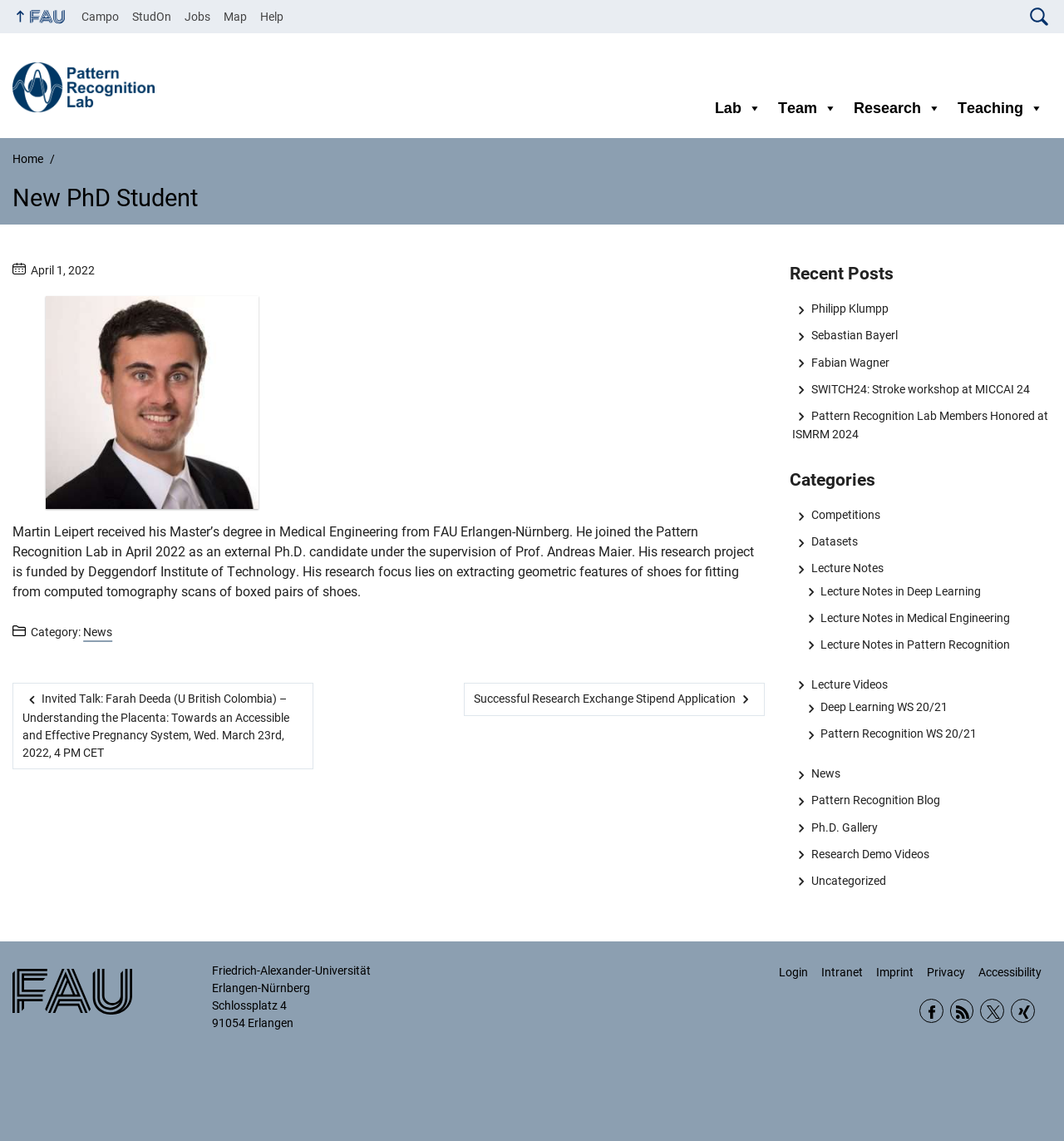Describe all the significant parts and information present on the webpage.

The webpage is about the Pattern Recognition Lab, and it appears to be a news article or blog post announcing a new PhD student, Martin Leipert. 

At the top of the page, there are three "Skip" links, followed by a navigation menu with links to the central FAU website, Campo, StudOn, Jobs, Map, and Help. Below this, there is a link to the Pattern Recognition Lab, accompanied by an image. 

The main content of the page is divided into two sections. On the left, there is a navigation menu with links to Lab, Team, Research, and Teaching, as well as a breadcrumb navigation showing the current page's location. 

On the right, there is an article with a heading "New PhD Student" and a figure, likely an image of Martin Leipert. The article text describes Martin Leipert's background and research project. Below this, there are links to related posts, including an invited talk and a research exchange stipend application.

To the right of the main content, there is a sidebar with a heading "Recent Posts" and links to several recent posts, including news articles and research-related topics. Below this, there are links to categories, including Competitions, Datasets, Lecture Notes, and News.

At the bottom of the page, there is a section with contact information, including an address and links to login, intranet, imprint, privacy, and accessibility. Finally, there are links to social media platforms, including Facebook, RSS Feed, Twitter, and Xing.